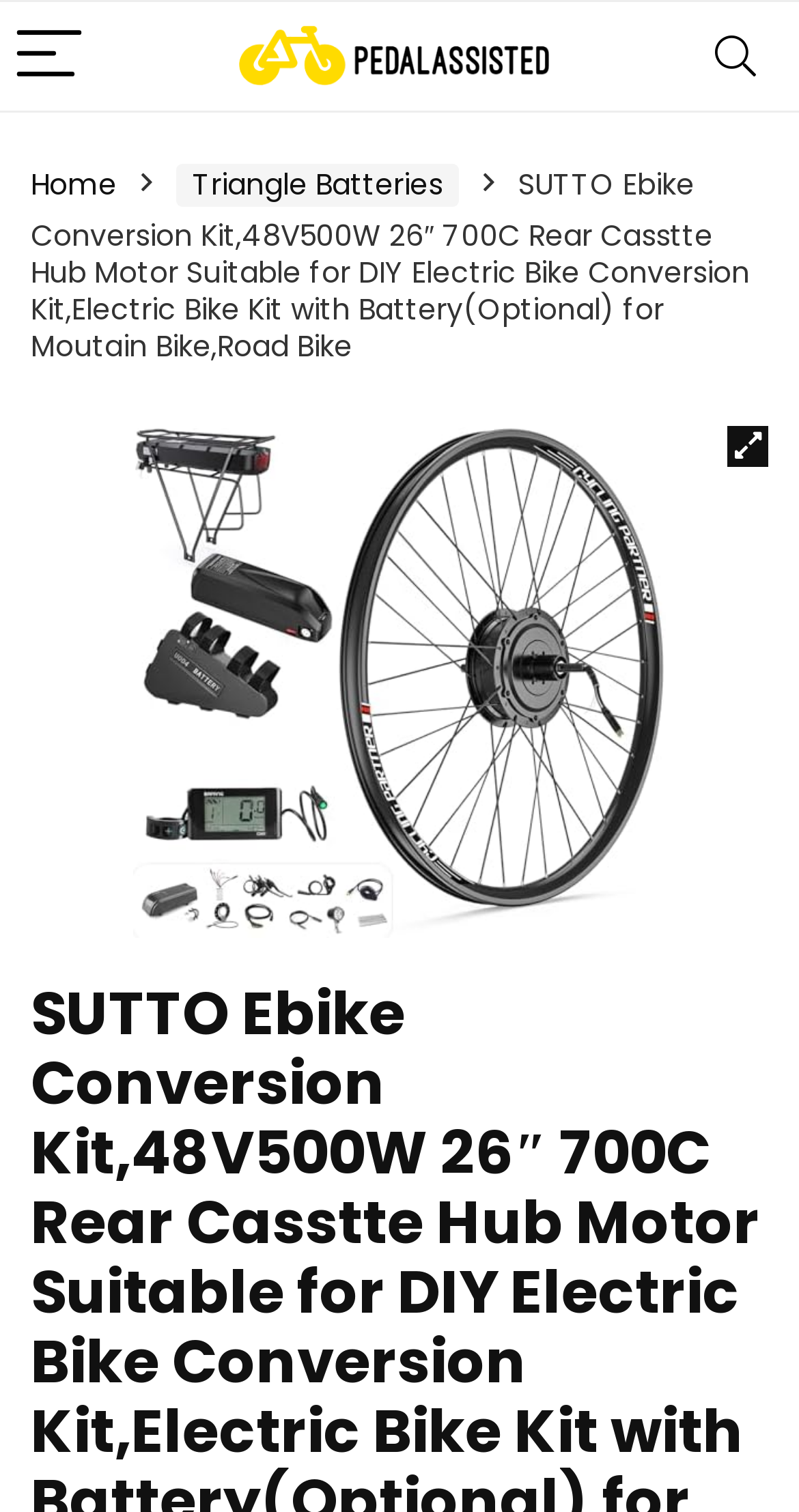Refer to the image and offer a detailed explanation in response to the question: What type of motor is used in the product?

The type of motor used in the product can be inferred from the product description, which mentions 'Brushless Gear Motor' as one of the item specifics.